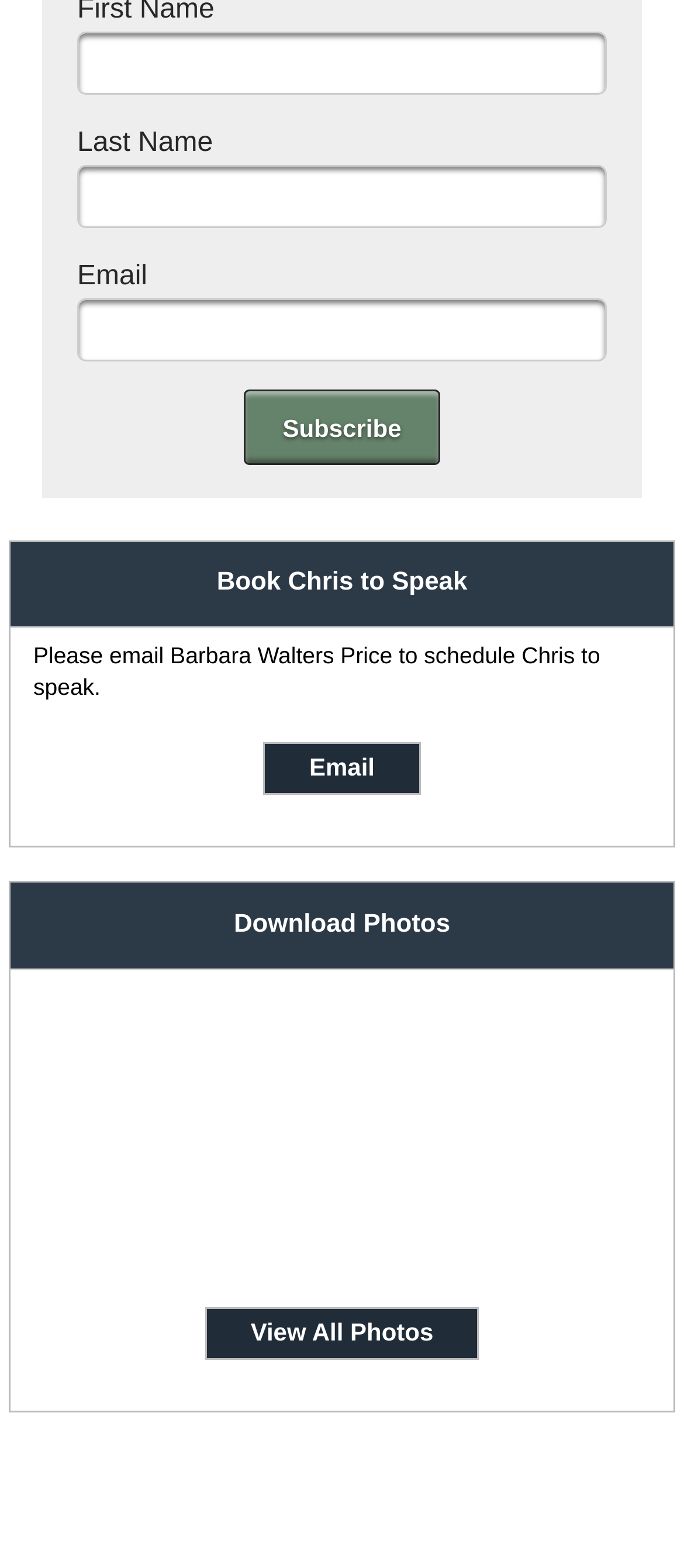Using the format (top-left x, top-left y, bottom-right x, bottom-right y), and given the element description, identify the bounding box coordinates within the screenshot: View All Photos

[0.3, 0.834, 0.7, 0.867]